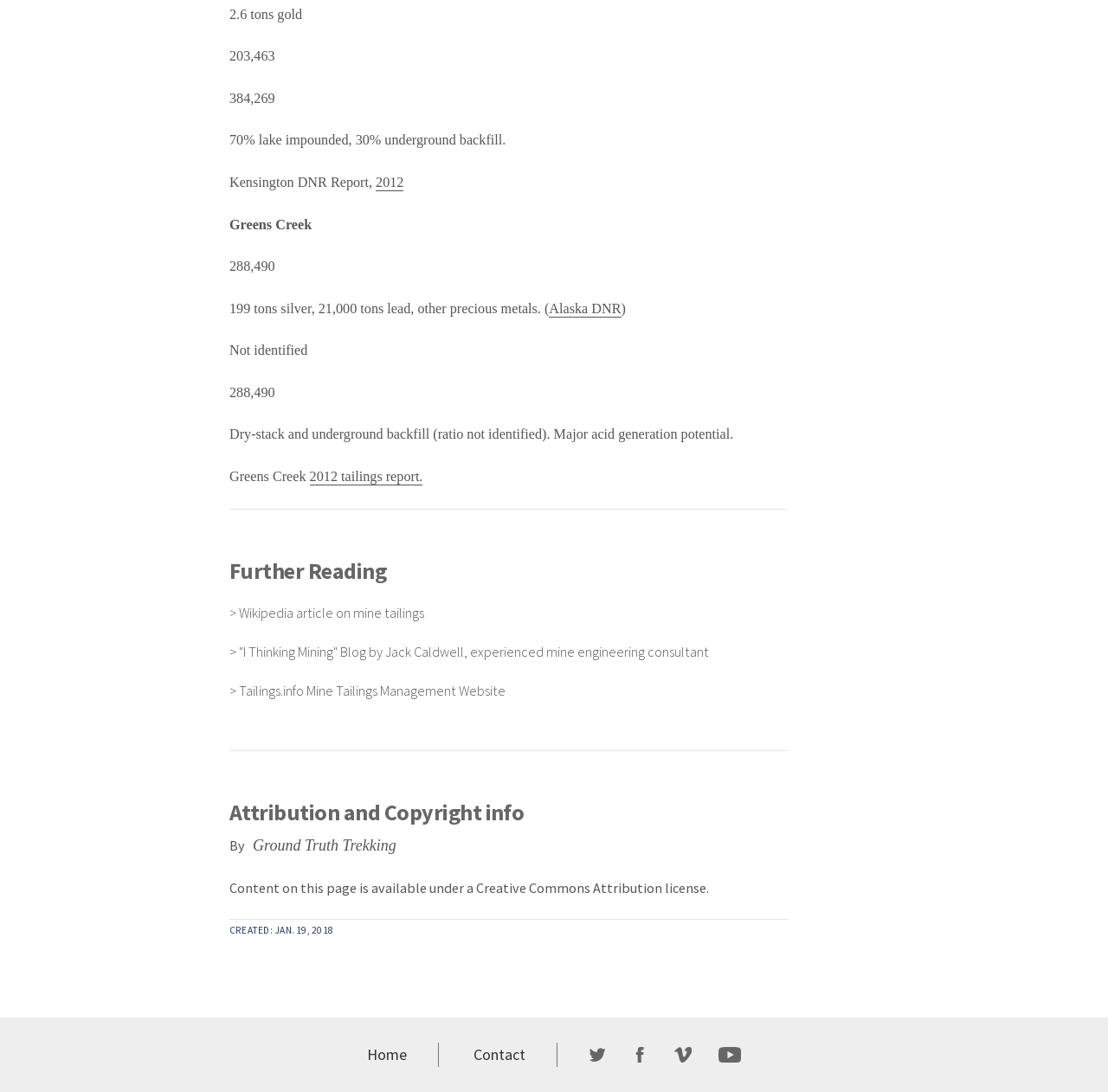For the element described, predict the bounding box coordinates as (top-left x, top-left y, bottom-right x, bottom-right y). All values should be between 0 and 1. Element description: alt="Vimeo"

[0.608, 0.956, 0.624, 0.974]